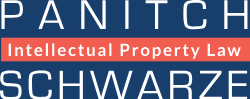Give an elaborate caption for the image.

The image showcases the logo of "Panitch Schwarze," a law firm specializing in intellectual property law. The logo prominently features the firm's name in bold, capitalized letters, split into two distinct parts: "PANITCH" in white and "SCHWARZE" in white with a blue background. Centrally positioned within a striking red bar, the phrase "Intellectual Property Law" is elegantly displayed in a more subdued font, highlighting the firm's area of expertise. This design reflects a professional and modern aesthetic, signifying the firm's commitment to providing comprehensive legal services in the realm of intellectual property.